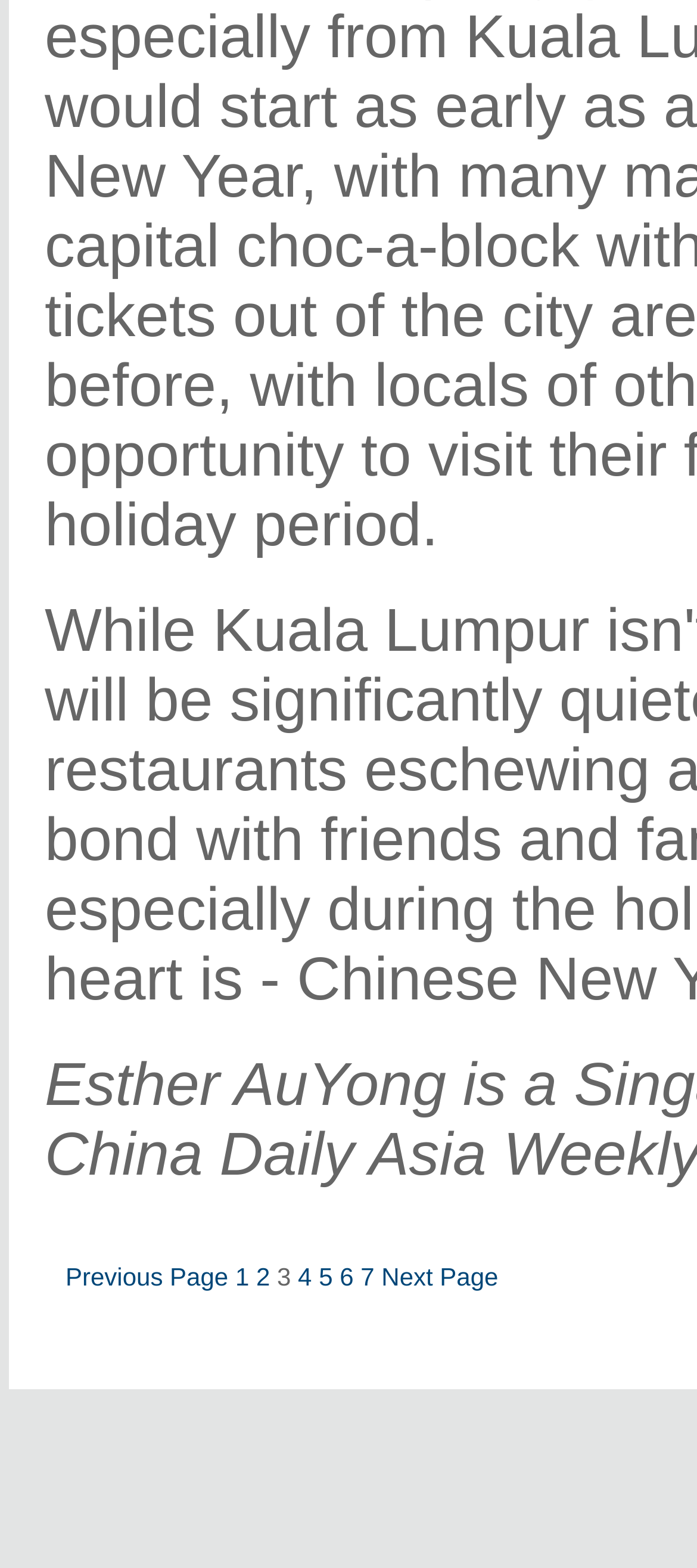Identify and provide the bounding box for the element described by: "5".

[0.457, 0.805, 0.477, 0.823]